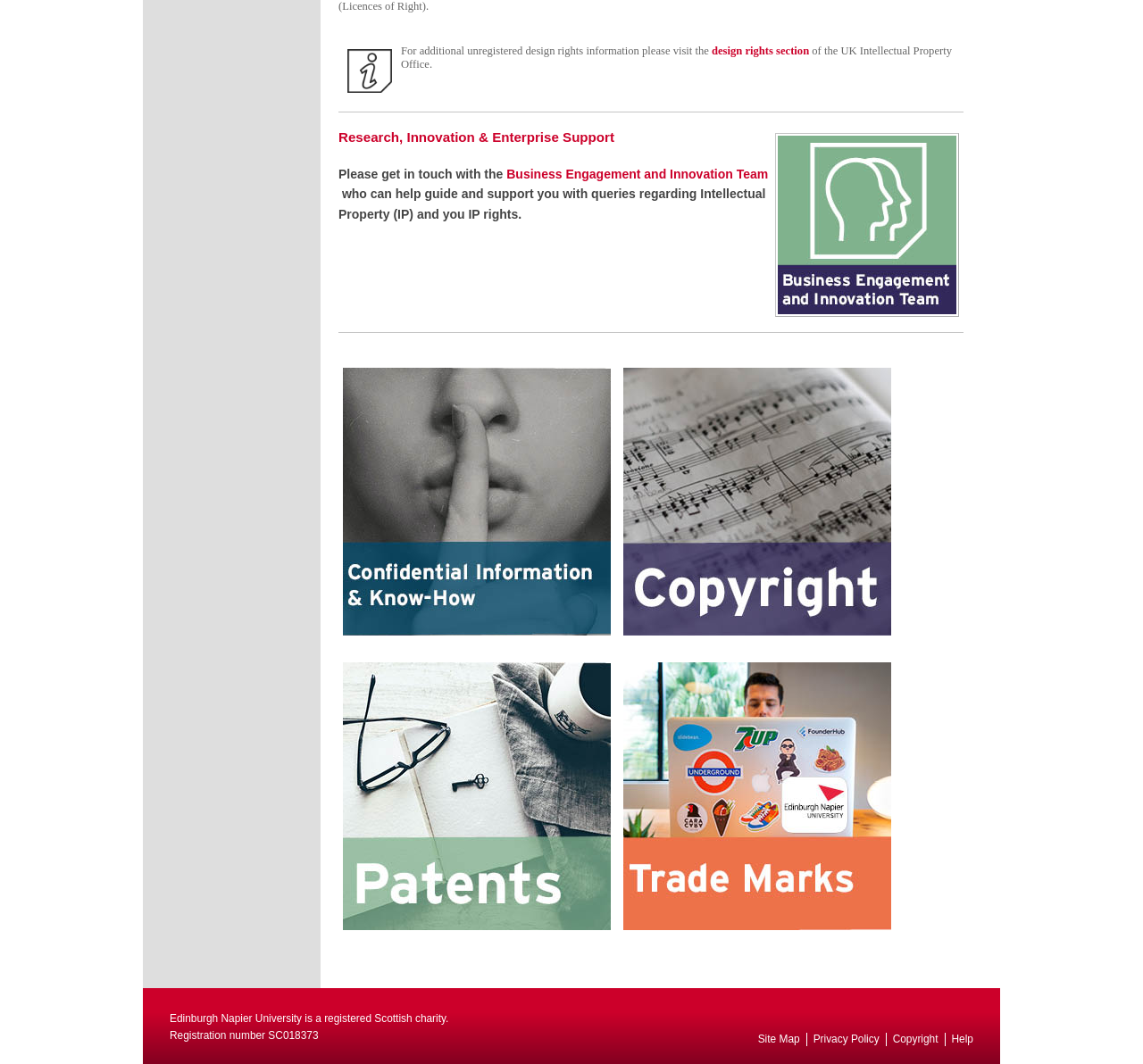Provide the bounding box coordinates of the HTML element described as: "Site Map". The bounding box coordinates should be four float numbers between 0 and 1, i.e., [left, top, right, bottom].

[0.663, 0.971, 0.7, 0.983]